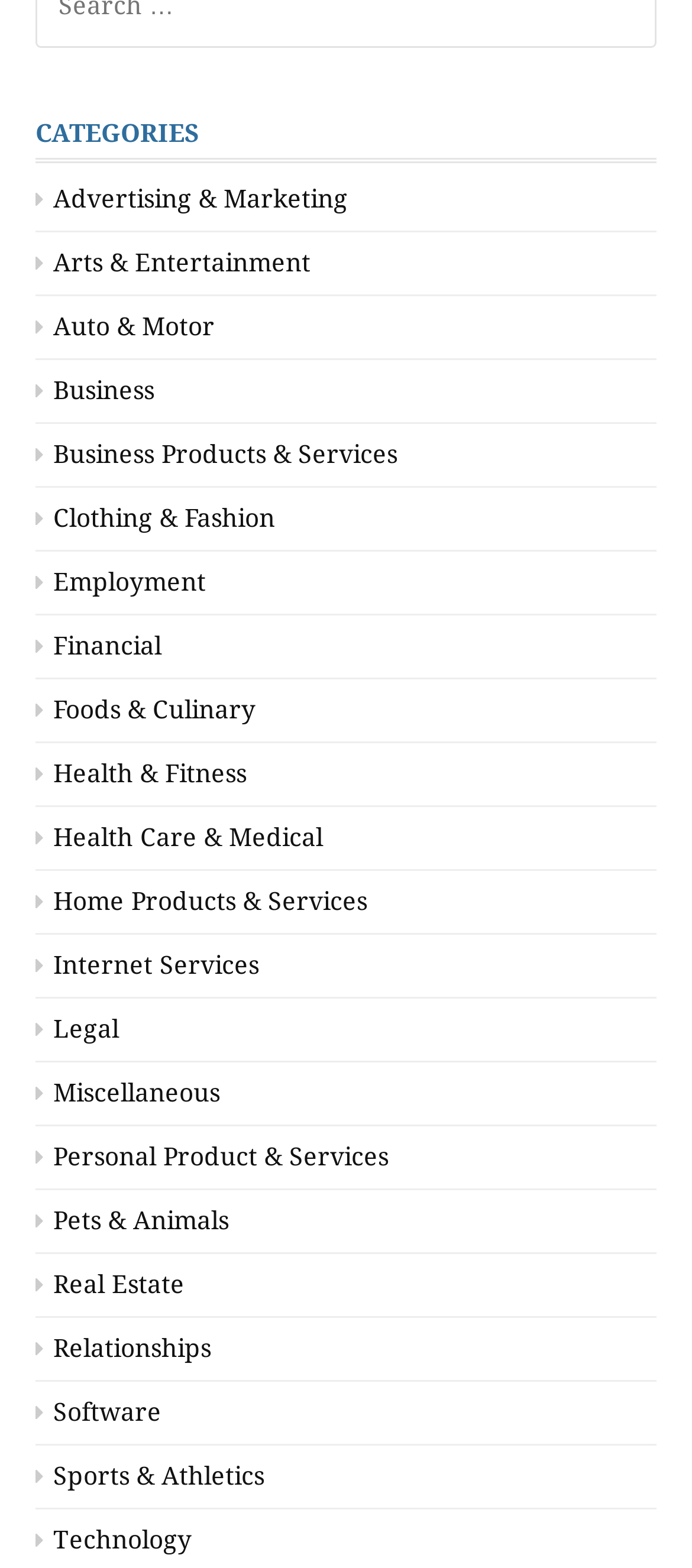Locate the bounding box coordinates of the clickable area needed to fulfill the instruction: "View Health & Fitness".

[0.051, 0.484, 0.356, 0.502]